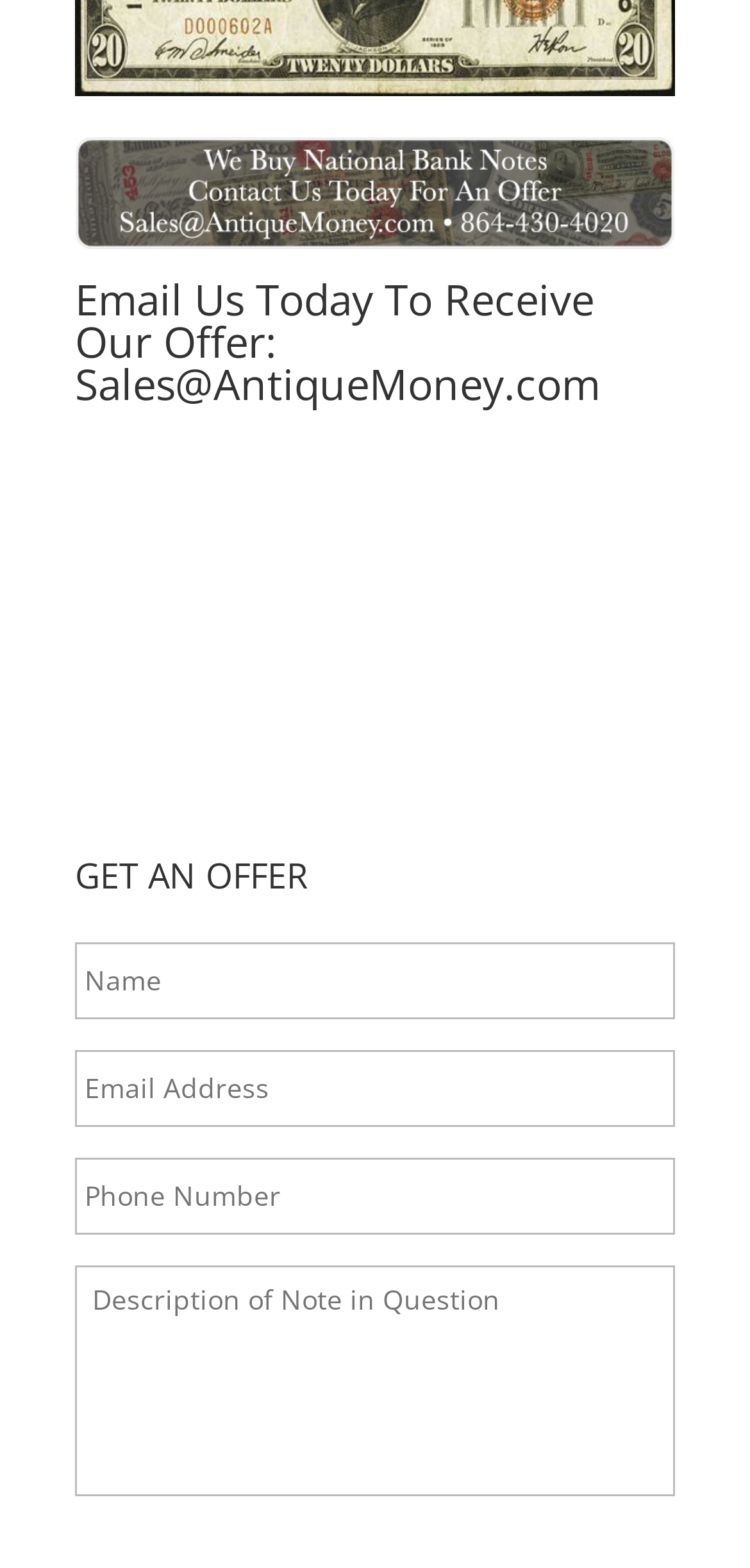Based on the image, please elaborate on the answer to the following question:
What is the email address to contact?

The email address 'Sales@AntiqueMoney.com' is provided as a link on the webpage, suggesting that it is the contact email address for users to reach out to Antique Money.